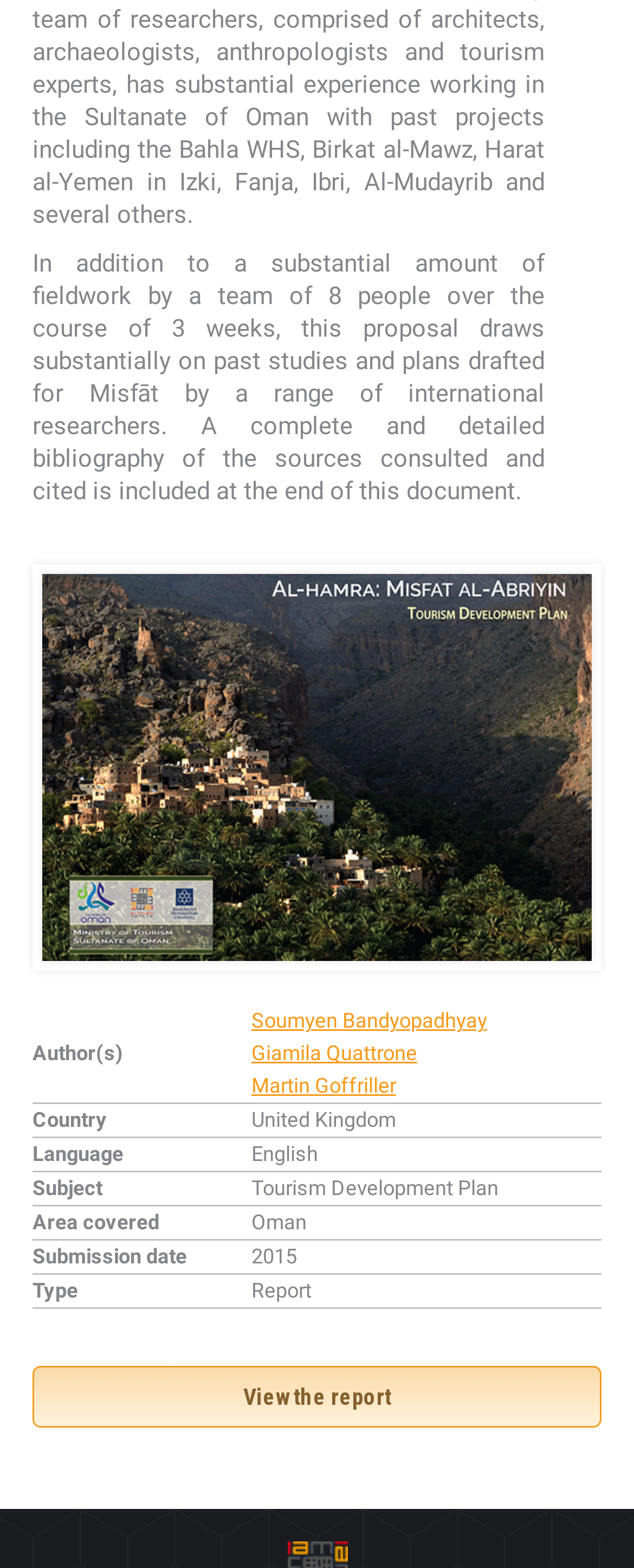How many authors are listed in the table?
Provide a comprehensive and detailed answer to the question.

I counted the number of links in the 'Author(s)' column of the table, which are 'Soumyen Bandyopadhyay', 'Giamila Quattrone', and 'Martin Goffriller', so there are 3 authors listed.